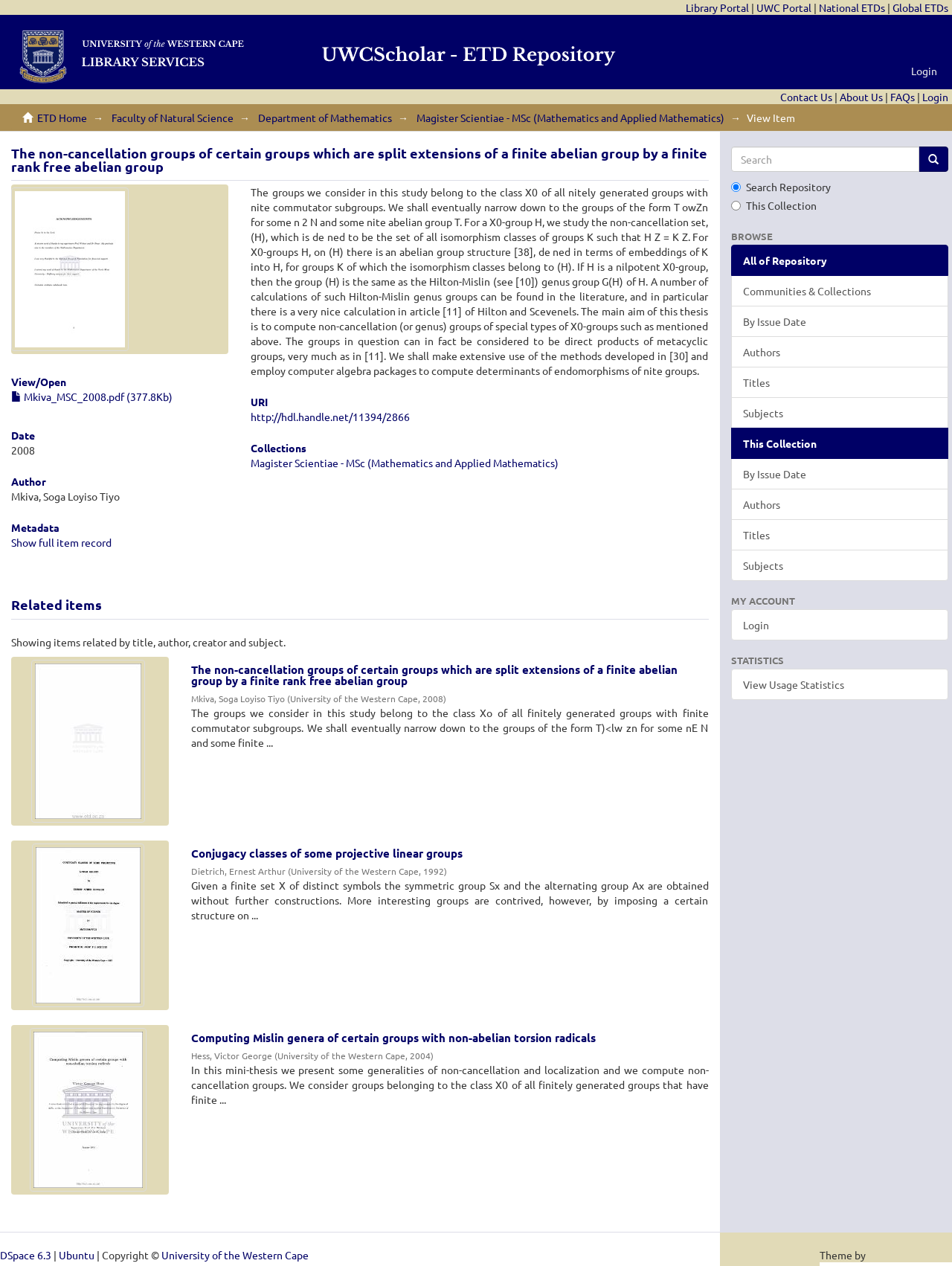Can you show the bounding box coordinates of the region to click on to complete the task described in the instruction: "Click on the 'Library Portal' link"?

[0.72, 0.001, 0.787, 0.011]